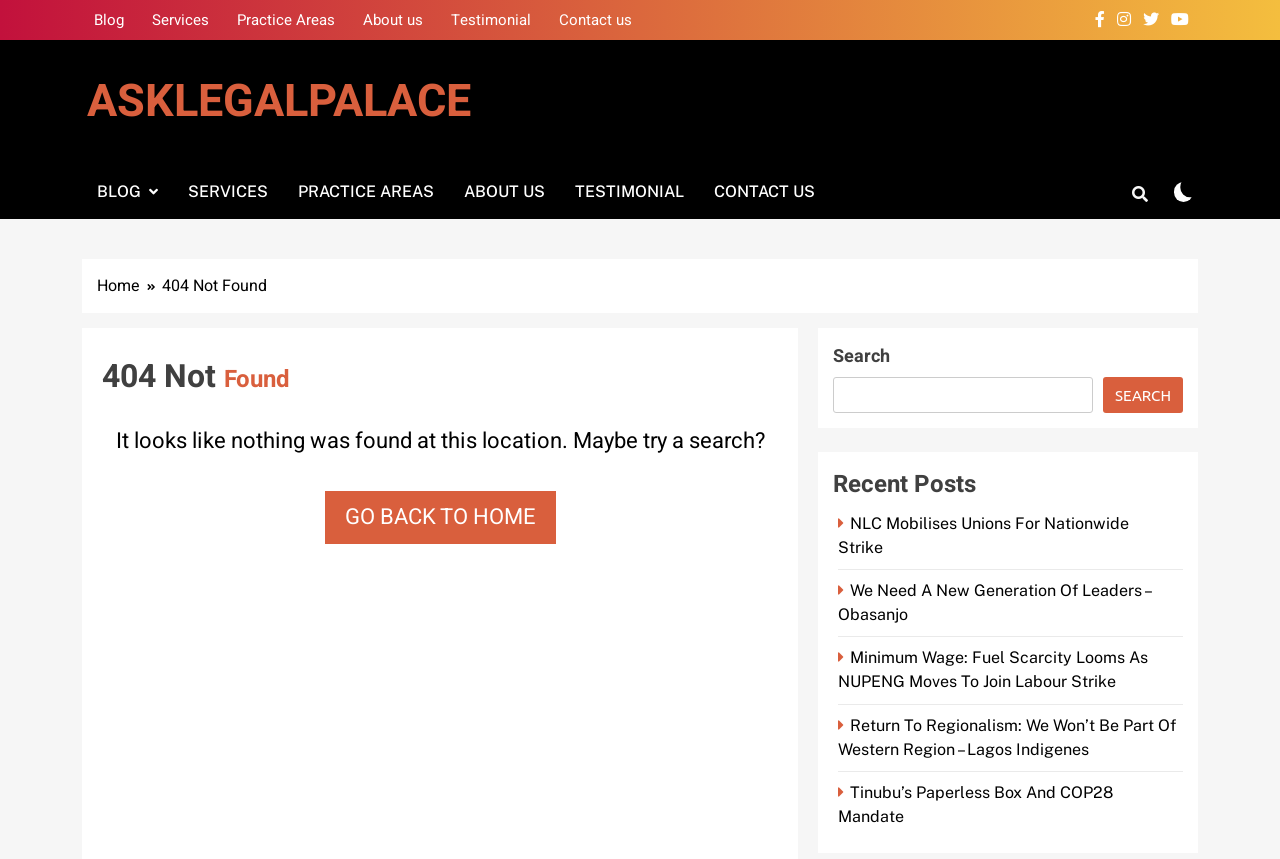Locate the bounding box coordinates of the segment that needs to be clicked to meet this instruction: "Read the '404 Not Found' heading".

[0.08, 0.411, 0.608, 0.467]